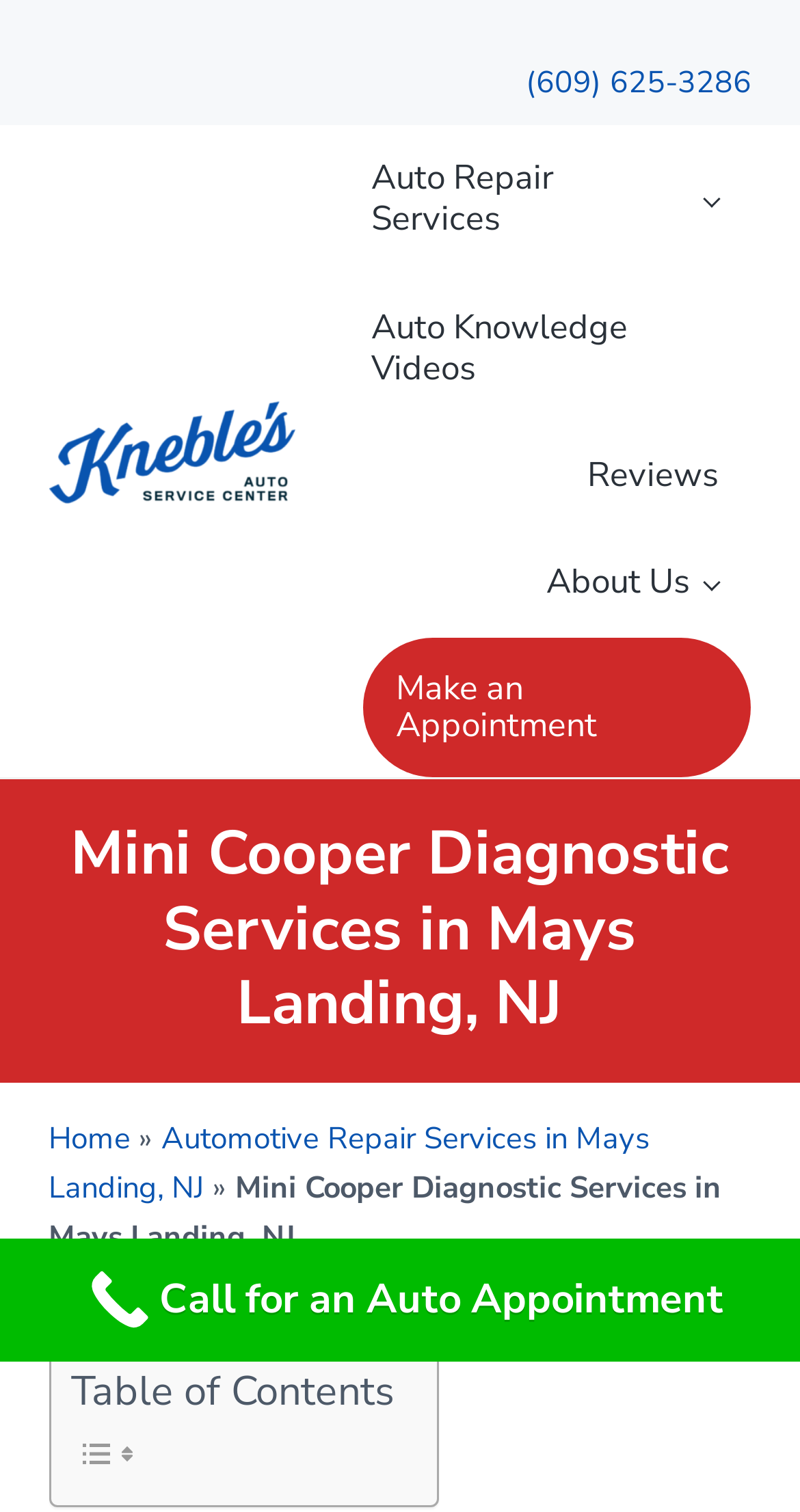Kindly determine the bounding box coordinates for the clickable area to achieve the given instruction: "Contact the service center".

[0.657, 0.041, 0.939, 0.068]